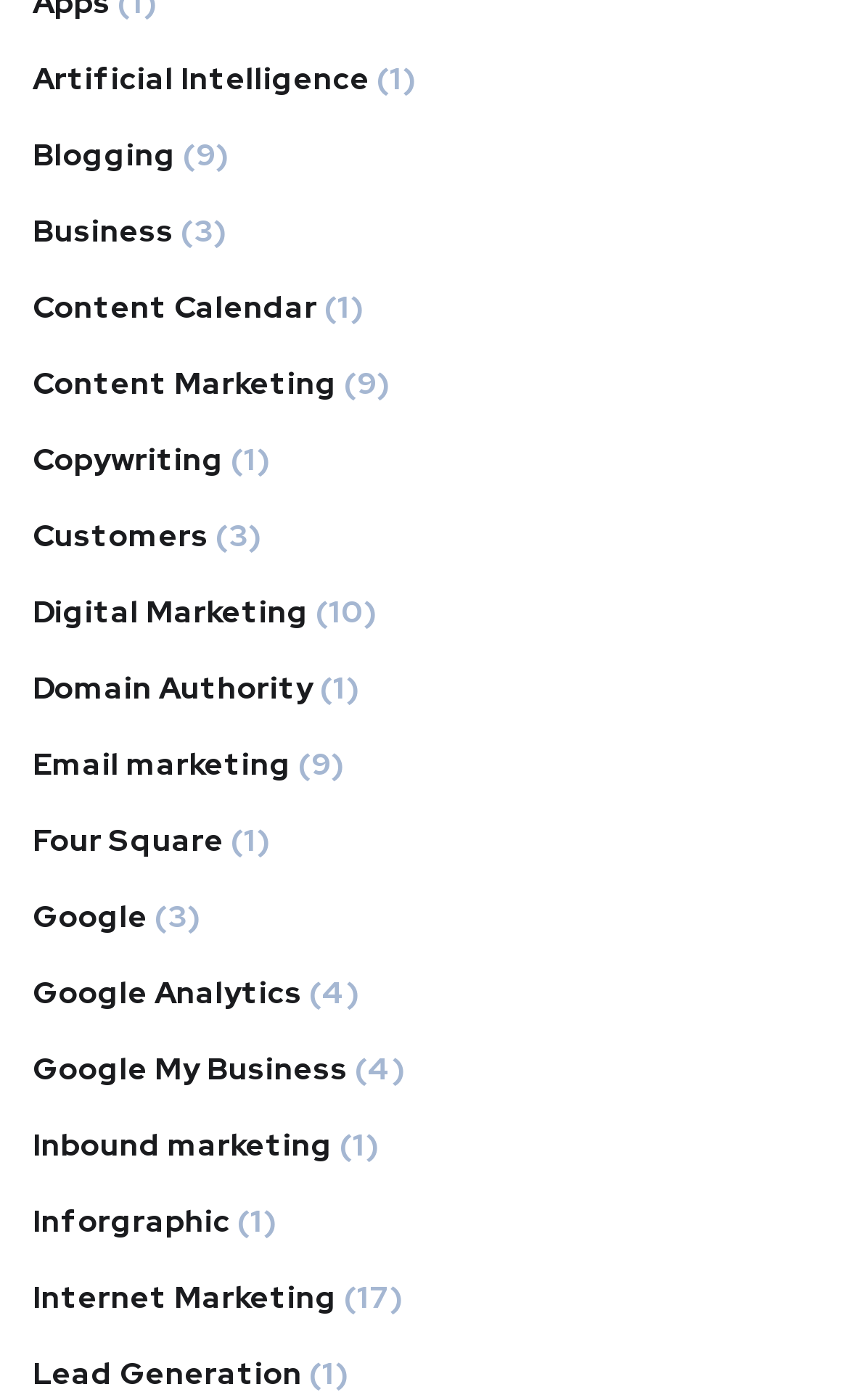Could you highlight the region that needs to be clicked to execute the instruction: "Explore Google Analytics"?

[0.038, 0.689, 0.356, 0.727]